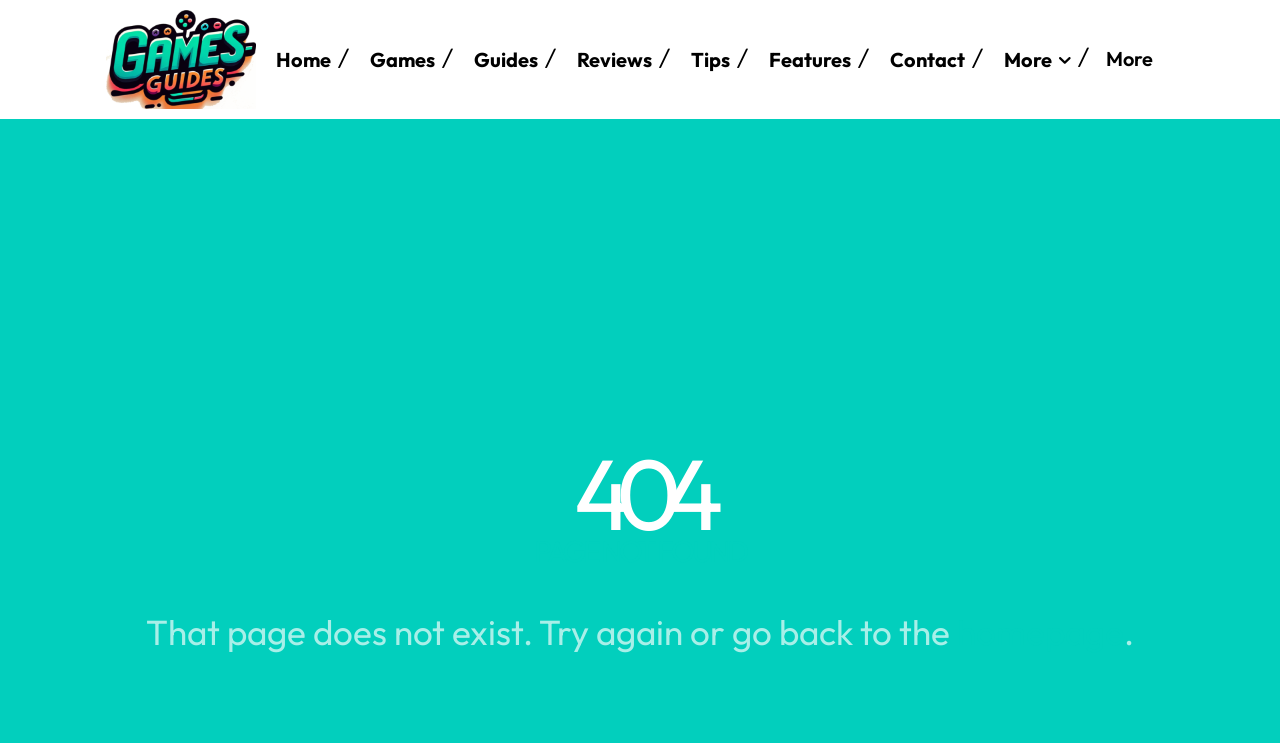Using the provided description: "FAQ", find the bounding box coordinates of the corresponding UI element. The output should be four float numbers between 0 and 1, in the format [left, top, right, bottom].

None